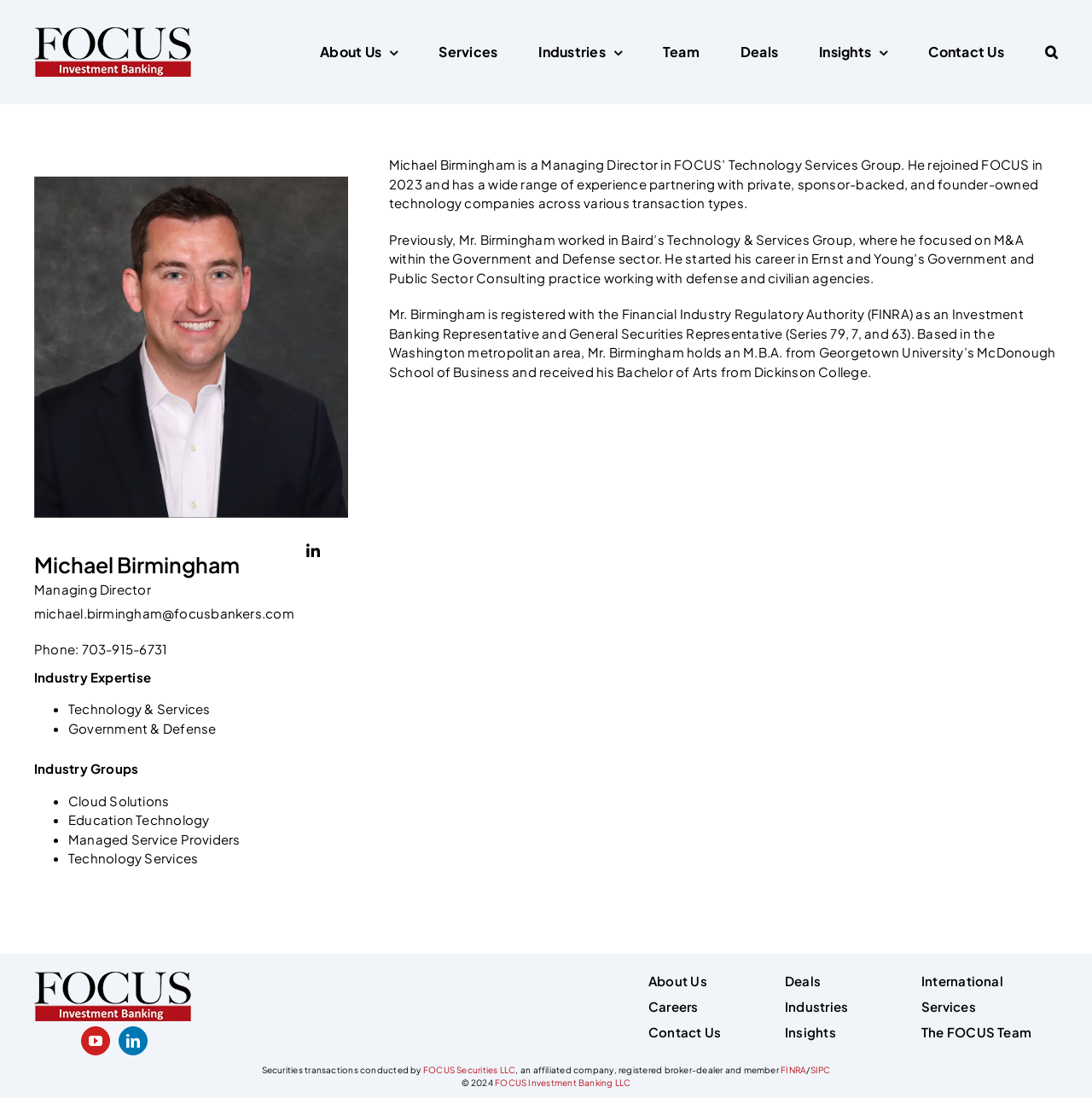Can you identify the bounding box coordinates of the clickable region needed to carry out this instruction: 'Go to the top of the page'? The coordinates should be four float numbers within the range of 0 to 1, stated as [left, top, right, bottom].

[0.904, 0.967, 0.941, 0.995]